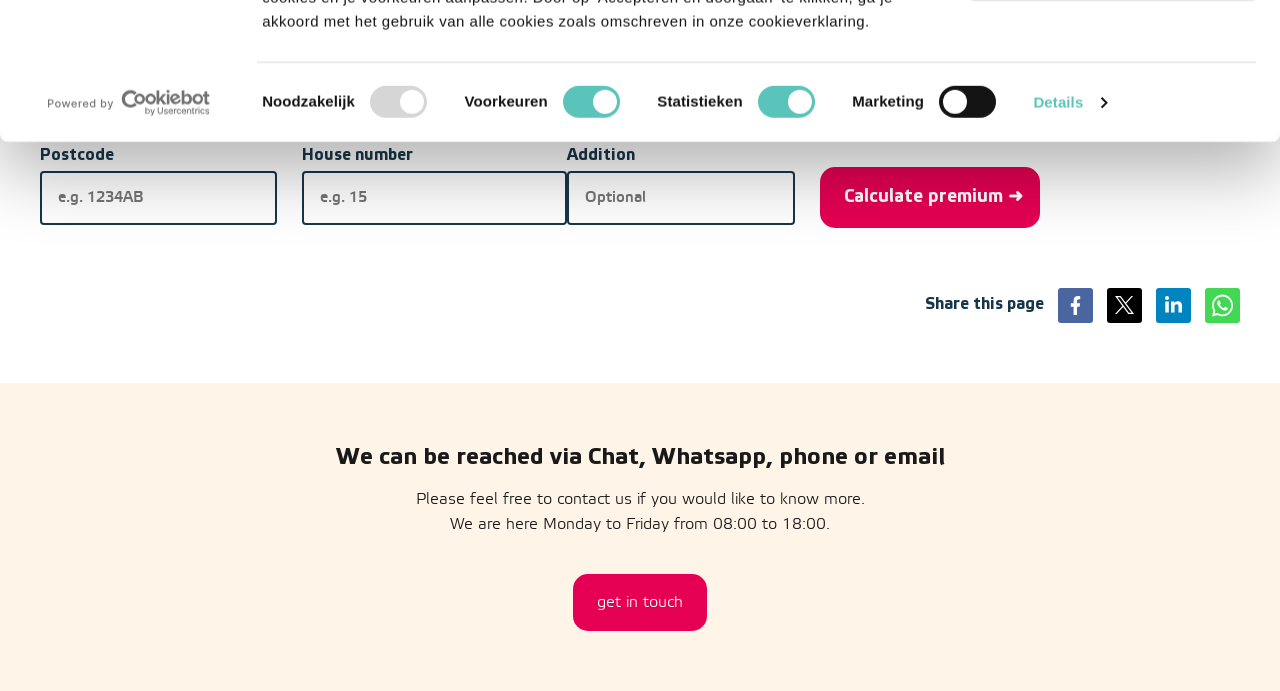Reply to the question below using a single word or brief phrase:
What is the purpose of the insurance?

To save hassle